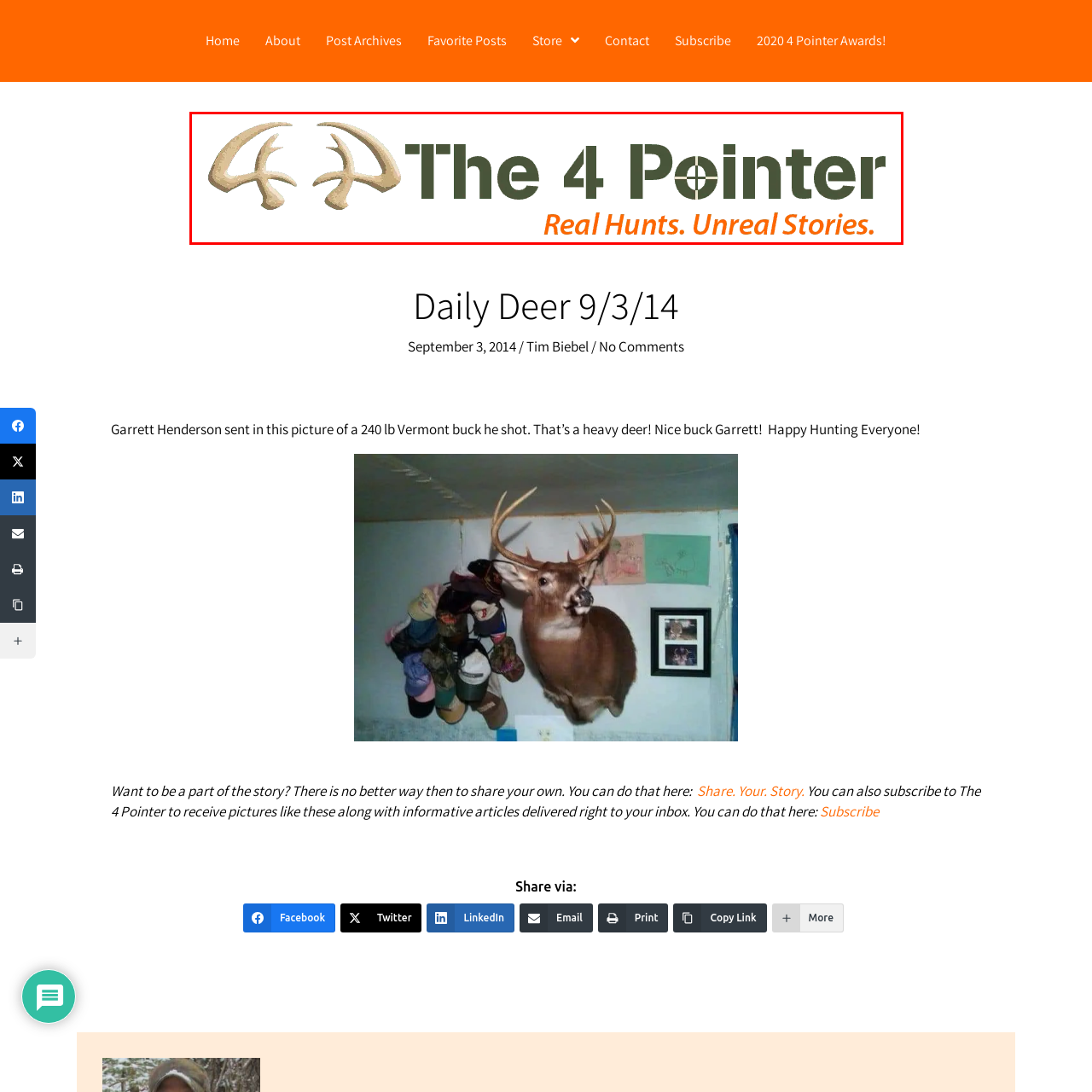What is the focus of the website?
Please review the image inside the red bounding box and answer using a single word or phrase.

Hunting